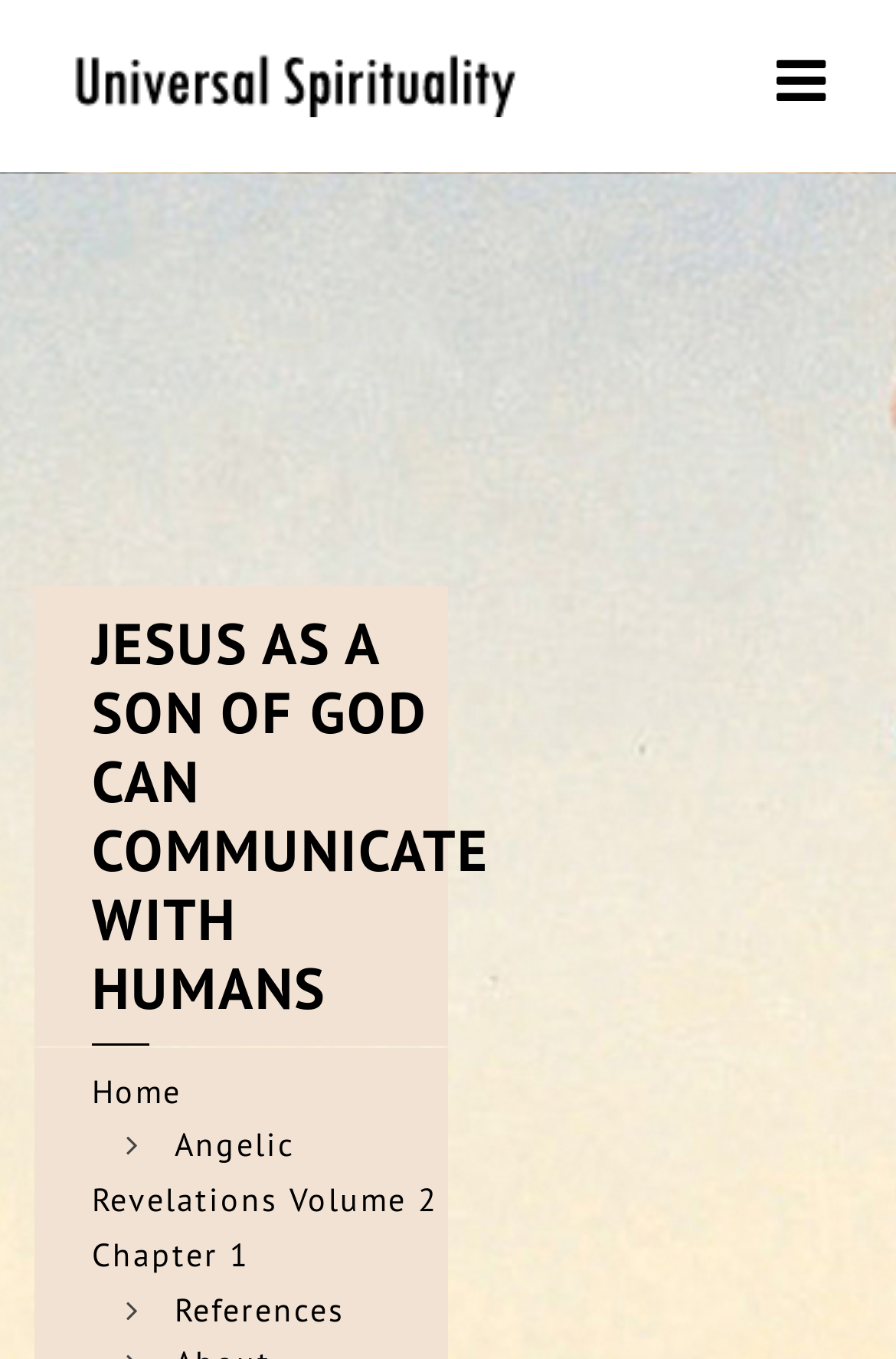Identify the bounding box for the described UI element: "References".

[0.195, 0.948, 0.385, 0.979]